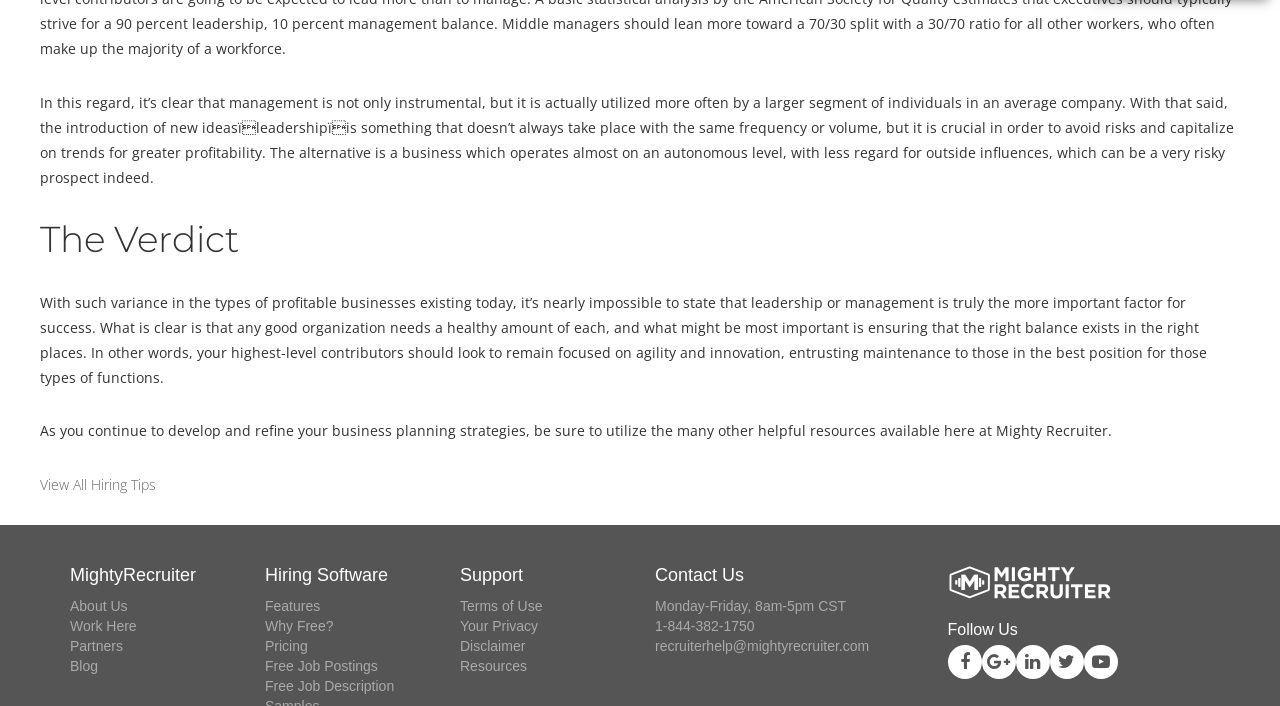Please examine the image and provide a detailed answer to the question: What social media platforms can you follow Mighty Recruiter on?

The 'Follow Us' section at the bottom of the page provides links to five social media platforms, including Facebook, Twitter, LinkedIn, Instagram, and YouTube.